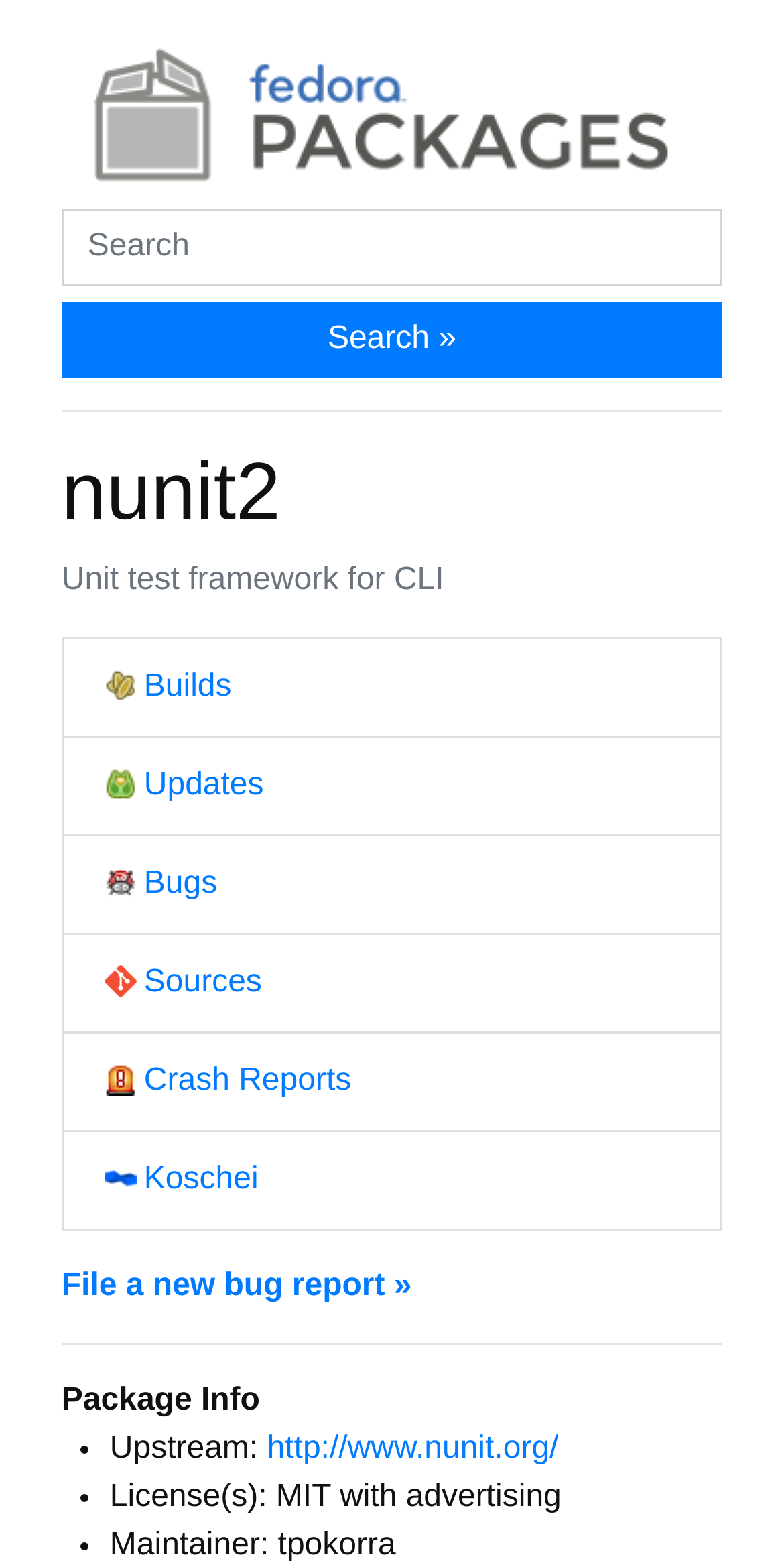Identify the bounding box coordinates for the UI element described by the following text: "parent_node: Search »". Provide the coordinates as four float numbers between 0 and 1, in the format [left, top, right, bottom].

[0.04, 0.02, 0.96, 0.133]